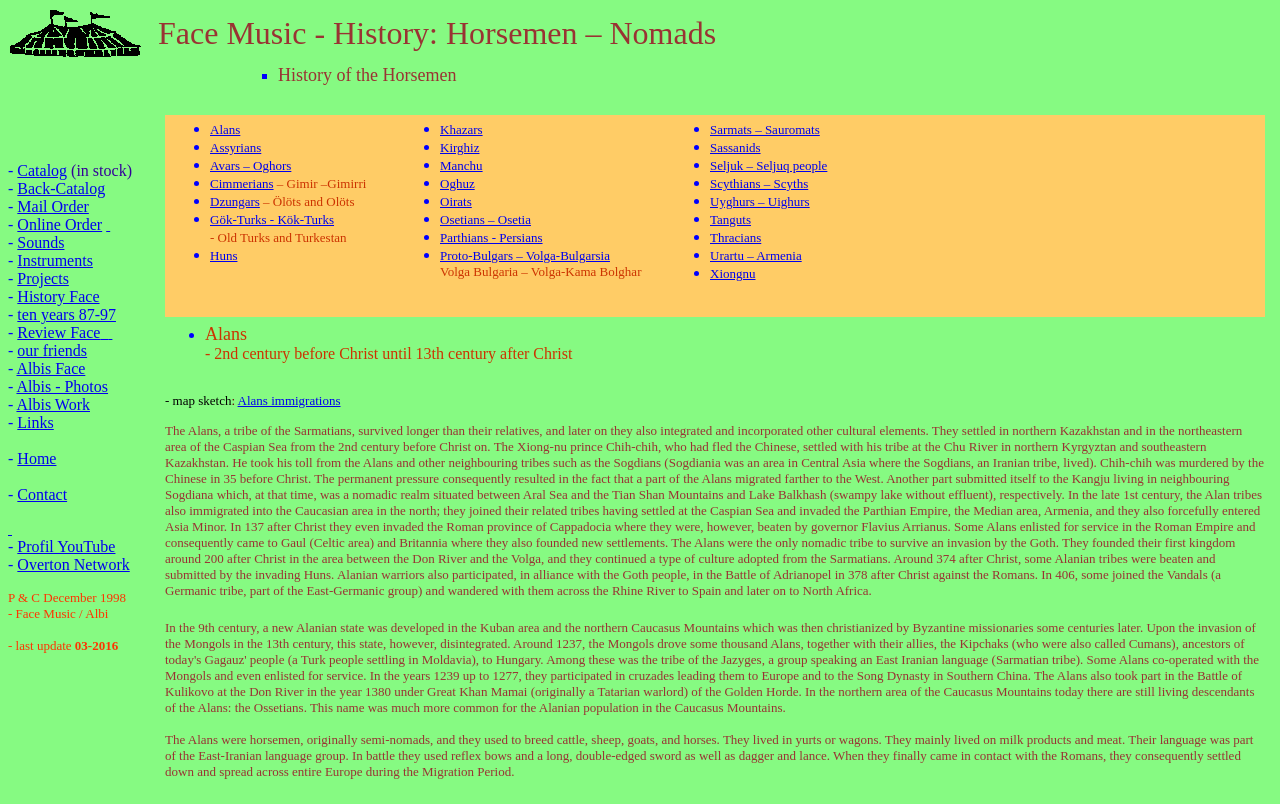Locate the bounding box coordinates of the UI element described by: "Review Face". Provide the coordinates as four float numbers between 0 and 1, formatted as [left, top, right, bottom].

[0.014, 0.403, 0.078, 0.424]